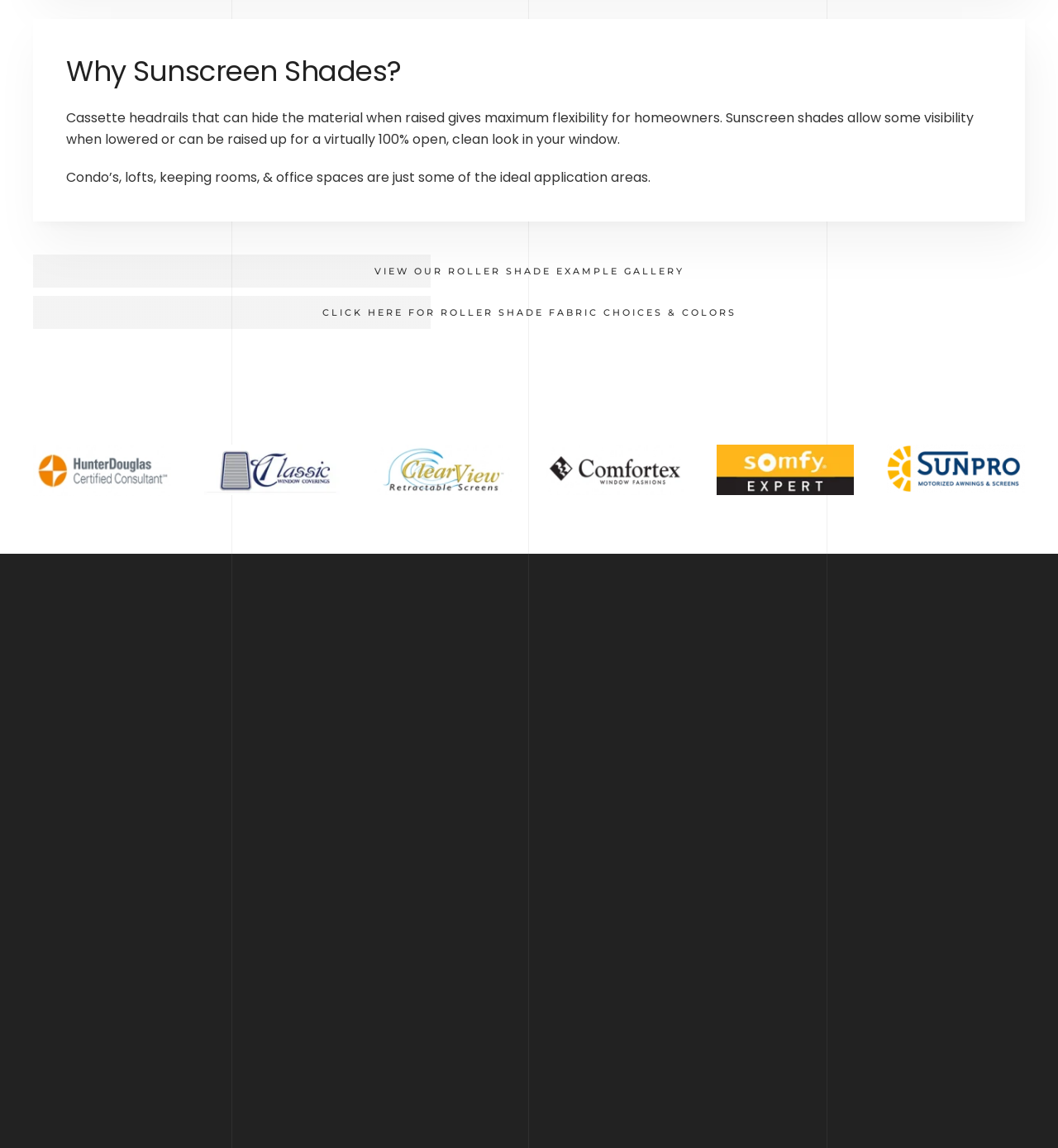Determine the bounding box coordinates of the section I need to click to execute the following instruction: "Learn about motorized patio screens". Provide the coordinates as four float numbers between 0 and 1, i.e., [left, top, right, bottom].

[0.839, 0.387, 0.969, 0.429]